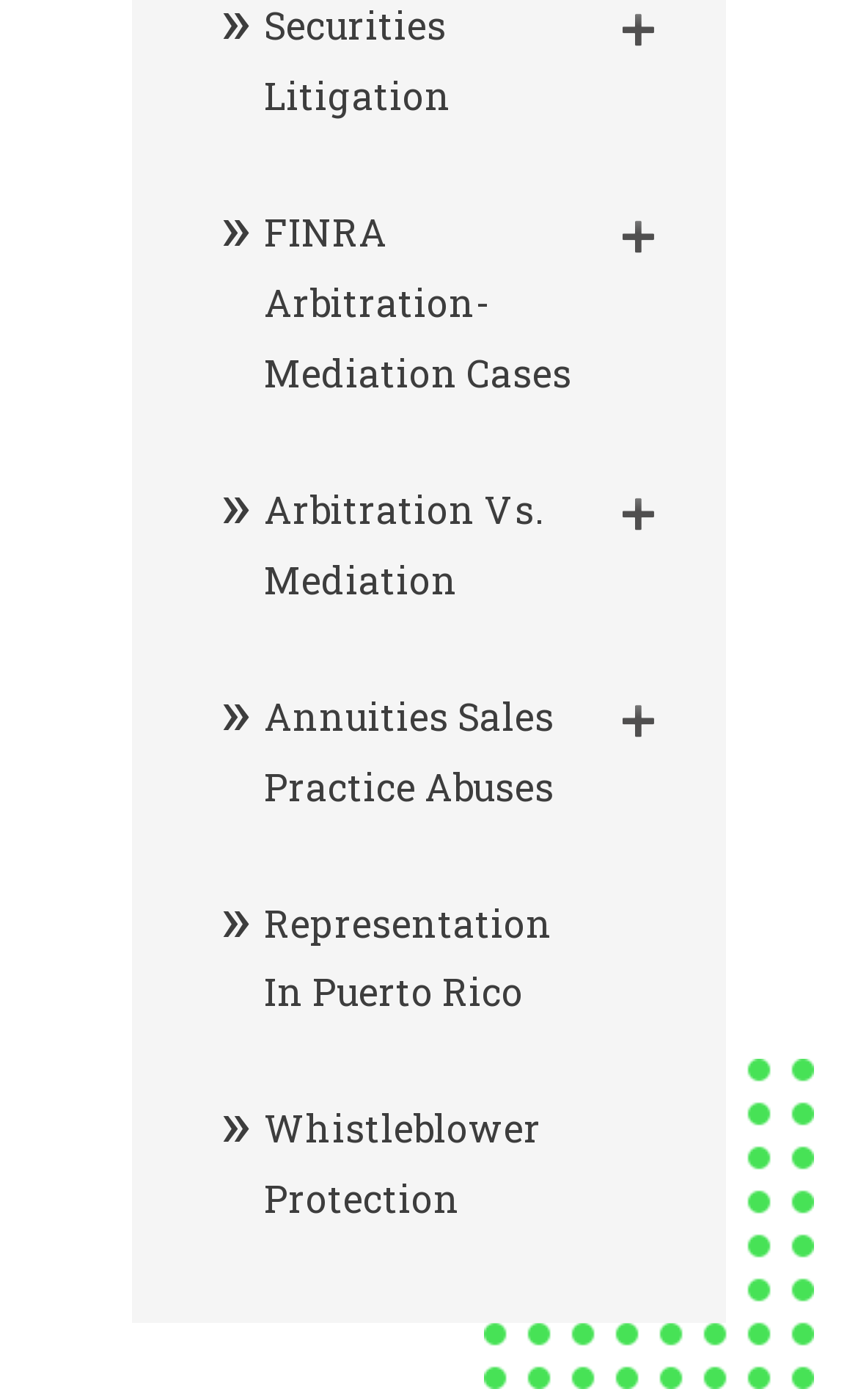What type of investors does this website represent?
Based on the screenshot, provide your answer in one word or phrase.

International investors